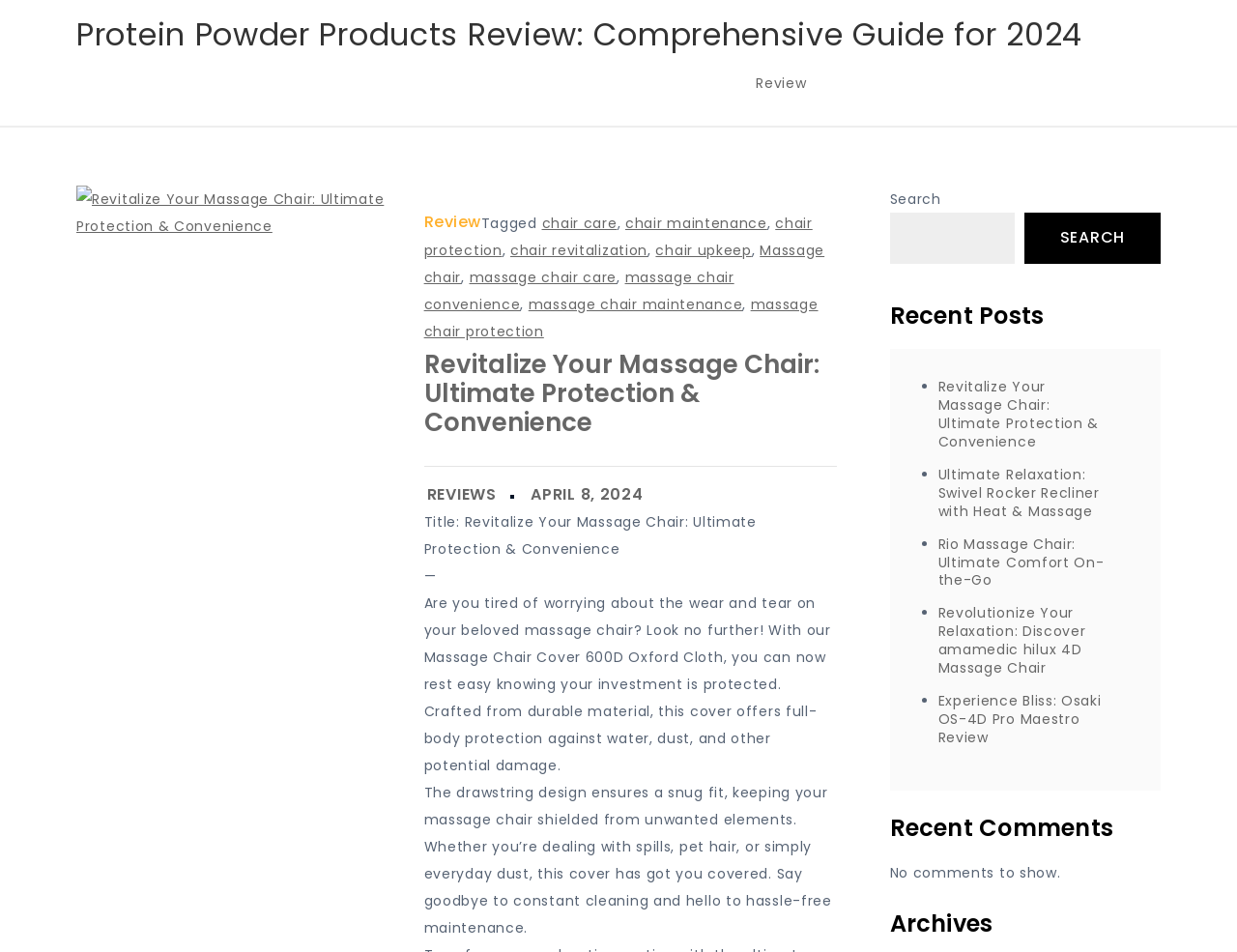Find the bounding box coordinates of the element to click in order to complete the given instruction: "Read the 'Revitalize Your Massage Chair: Ultimate Protection & Convenience' article."

[0.343, 0.364, 0.662, 0.462]